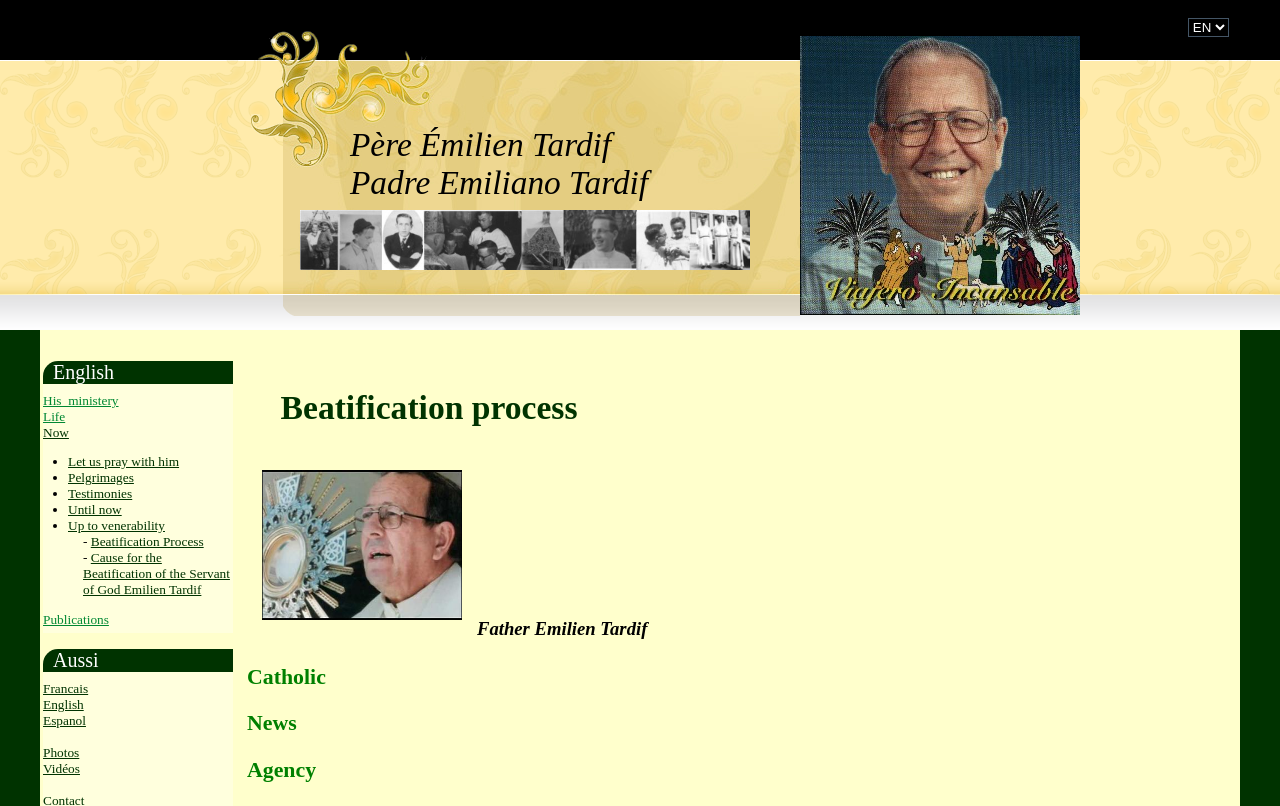Find the bounding box coordinates of the element to click in order to complete the given instruction: "Select a language."

[0.928, 0.022, 0.96, 0.046]